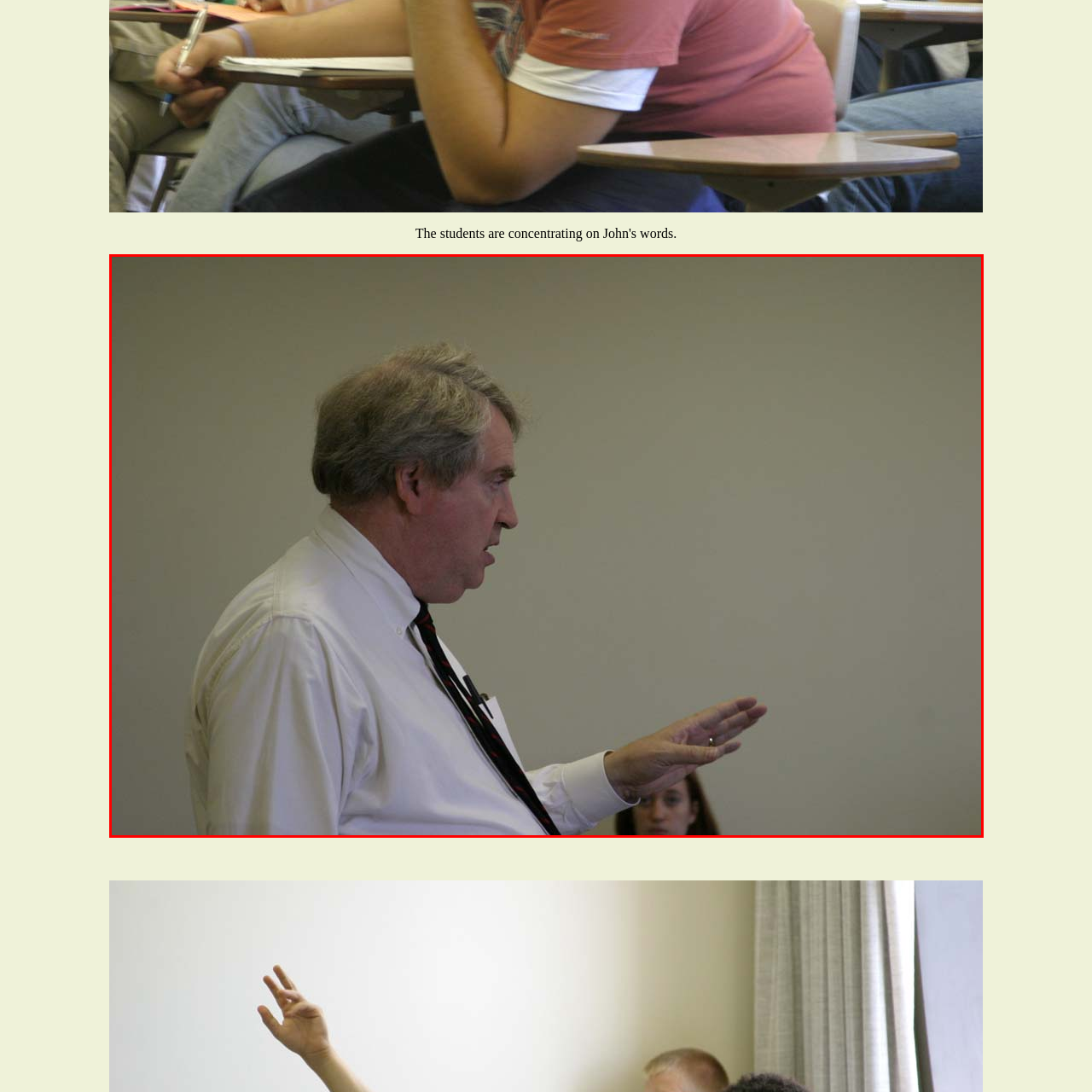Study the image enclosed in red and provide a single-word or short-phrase answer: What is the color of the wall behind the speaker?

Light-colored